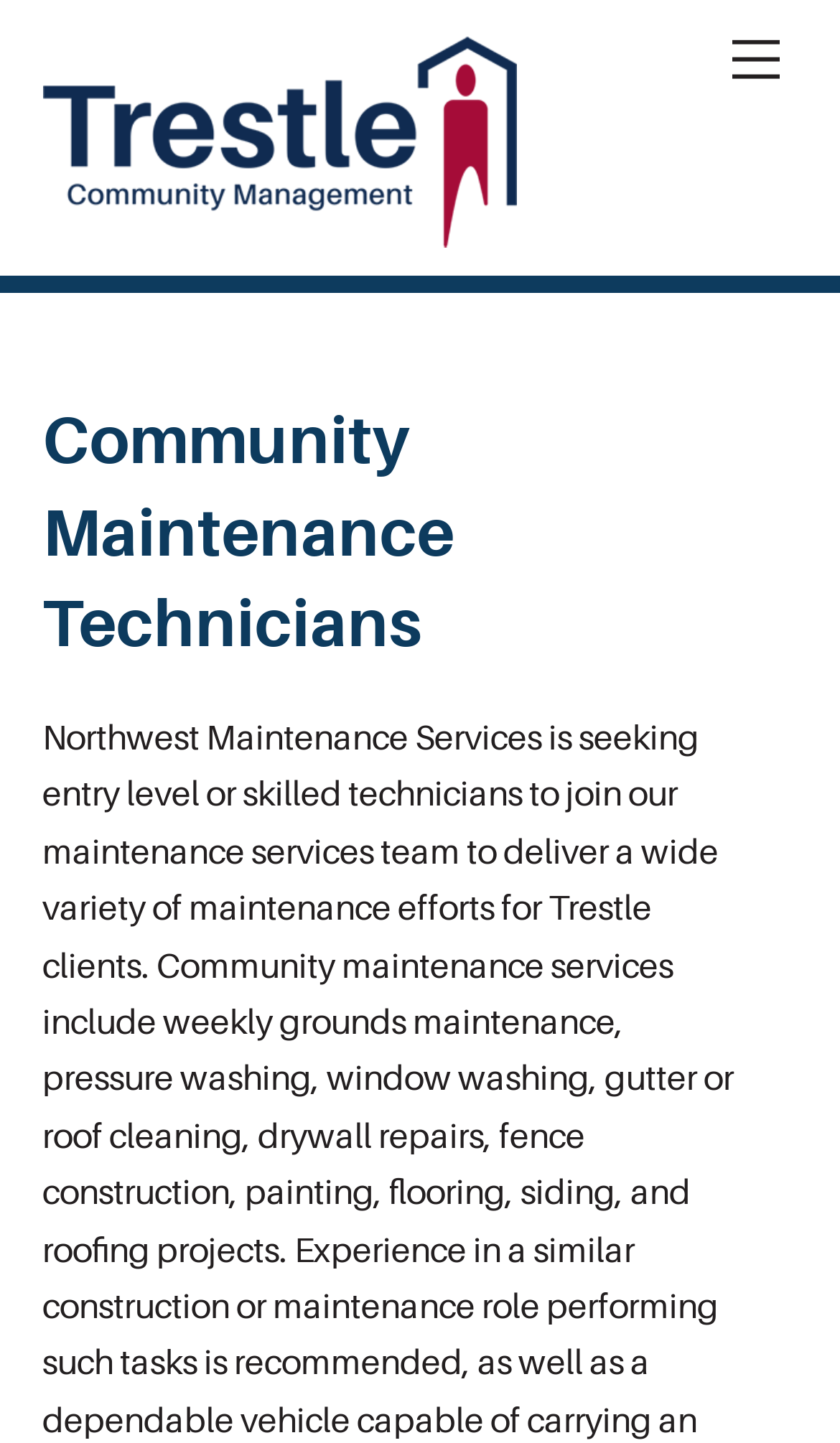Given the element description title="Trestle Community Management", predict the bounding box coordinates for the UI element in the webpage screenshot. The format should be (top-left x, top-left y, bottom-right x, bottom-right y), and the values should be between 0 and 1.

[0.05, 0.141, 0.614, 0.181]